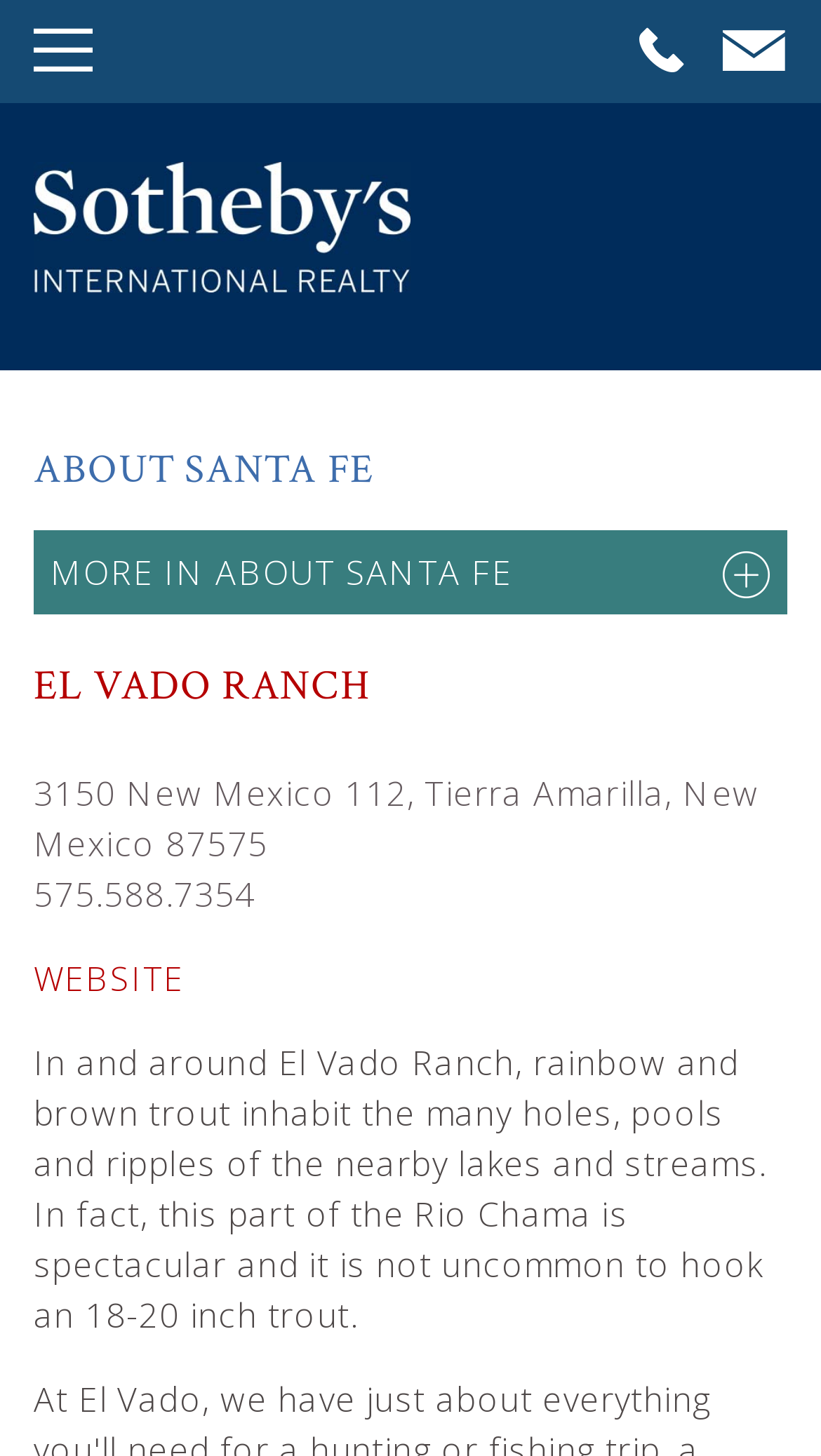Create a full and detailed caption for the entire webpage.

The webpage is about Santa Fe Real Estate, specifically showcasing a property called El Vado Ranch. At the top right corner, there are two social media links, represented by icons. Below them, on the left side, is the logo of Santa Fe Sotheby's International Realty, accompanied by a link with the same name. 

On the top left, there is a heading "ABOUT SANTA FE" with a link to the same title. Below this heading, there is another heading "EL VADO RANCH", which is the main focus of the page. 

Under the "EL VADO RANCH" heading, there is a paragraph of text providing information about the property, including its address and phone number. There is also a link to the property's website. 

The webpage also features a descriptive text about the property, mentioning the nearby lakes and streams, and the possibility of catching large trout. This text is located below the address and phone number.